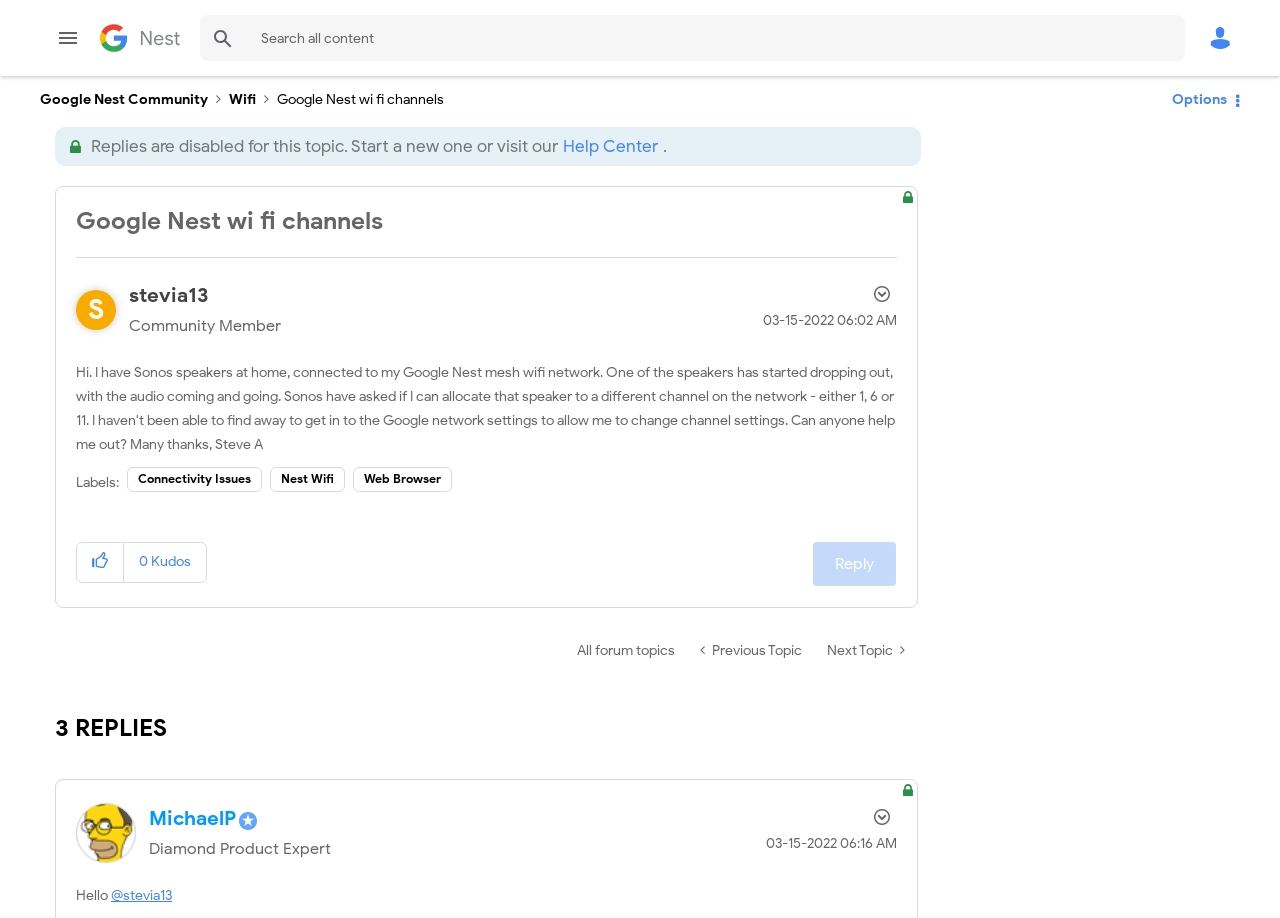What is the name of the community?
Give a single word or phrase answer based on the content of the image.

Google Nest Community